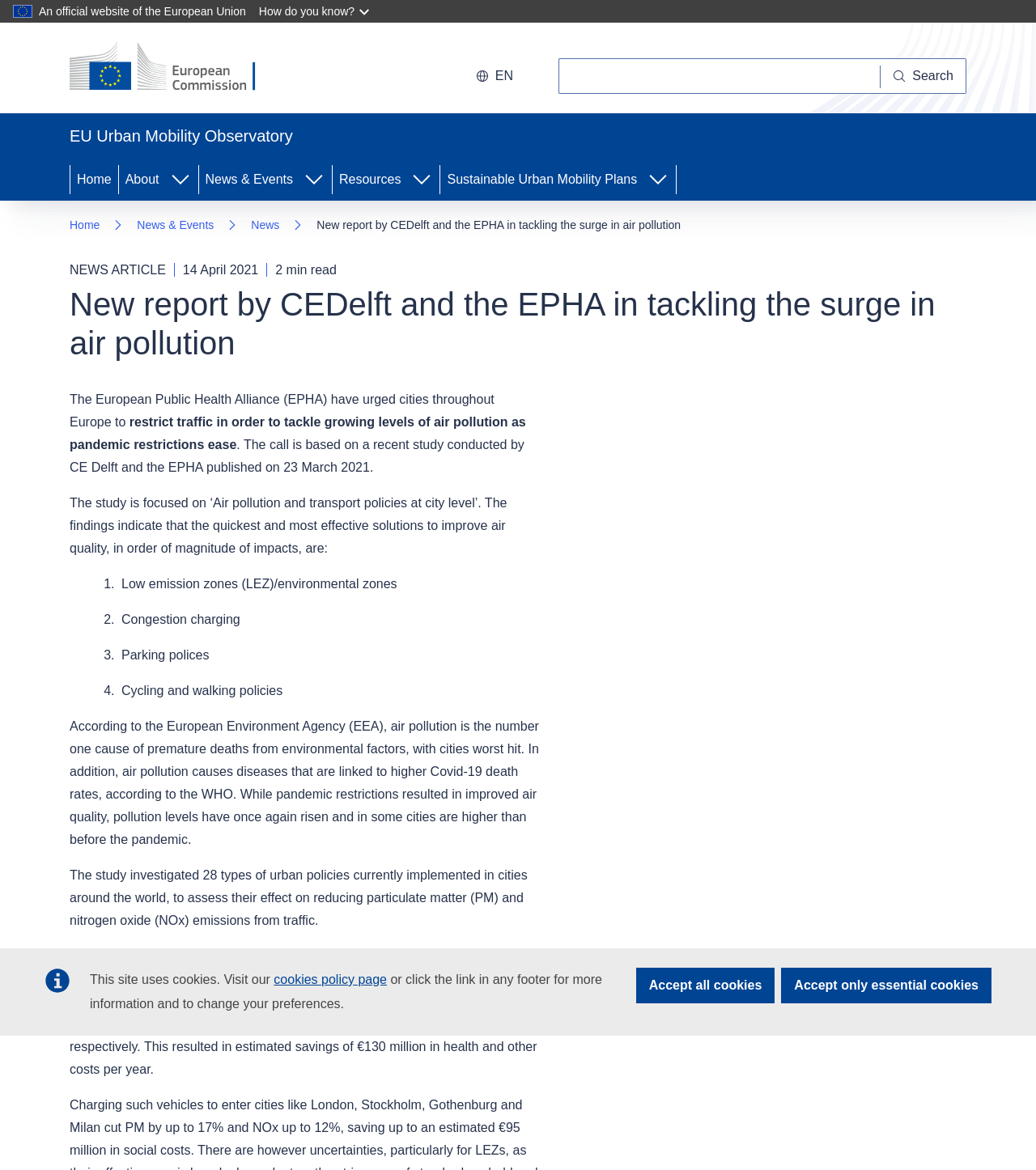Indicate the bounding box coordinates of the clickable region to achieve the following instruction: "Learn more about the '3C Industry' solution."

None